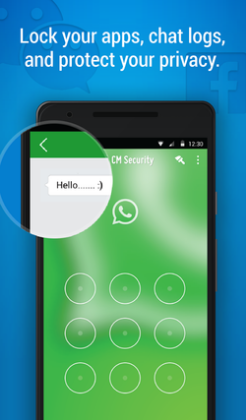Convey all the details present in the image.

The image showcases a smartphone screen within the CM Security application, which emphasizes privacy protection features. The background is a vibrant green, with a circular magnification effect focusing on a chat window that displays the text "Hello......... :)"—indicative of a user interface designed to safeguard messaging apps like WhatsApp. Below the chat, a grid of circular icons suggests a pattern lock for securing access to the device or applications. The top section features the app's name, "CM Security," reinforcing its purpose as a tool for locking apps, chat logs, and overall privacy protection. A dynamic blue gradient backdrop hints at a modern and user-friendly design, appealing to users seeking robust privacy solutions on their mobile devices. The overall message underscores the convenience and necessity of protecting personal information in today’s digital age.